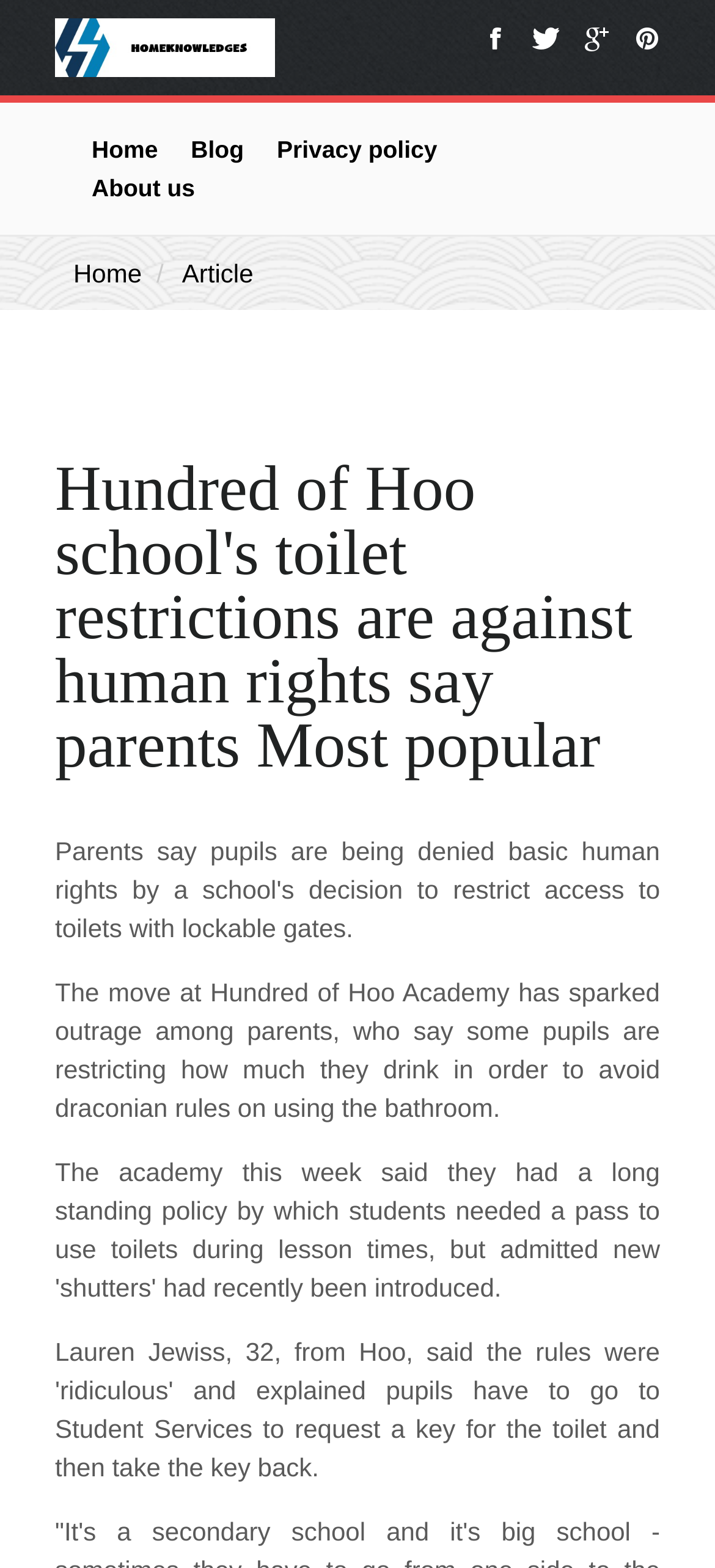Find the primary header on the webpage and provide its text.

Hundred of Hoo school's toilet restrictions are against human rights say parents Most popular